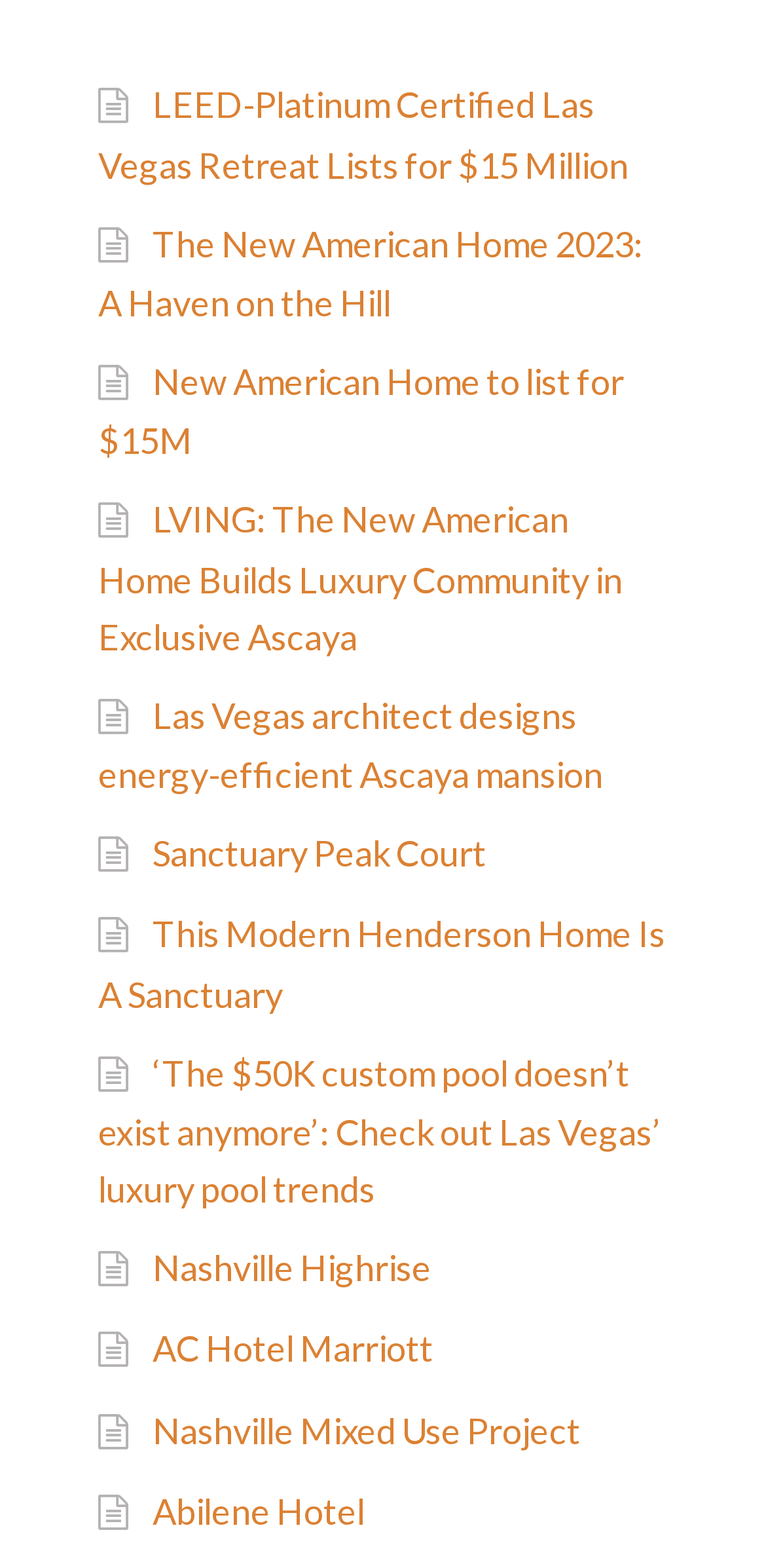Based on the element description: "Print", identify the UI element and provide its bounding box coordinates. Use four float numbers between 0 and 1, [left, top, right, bottom].

None